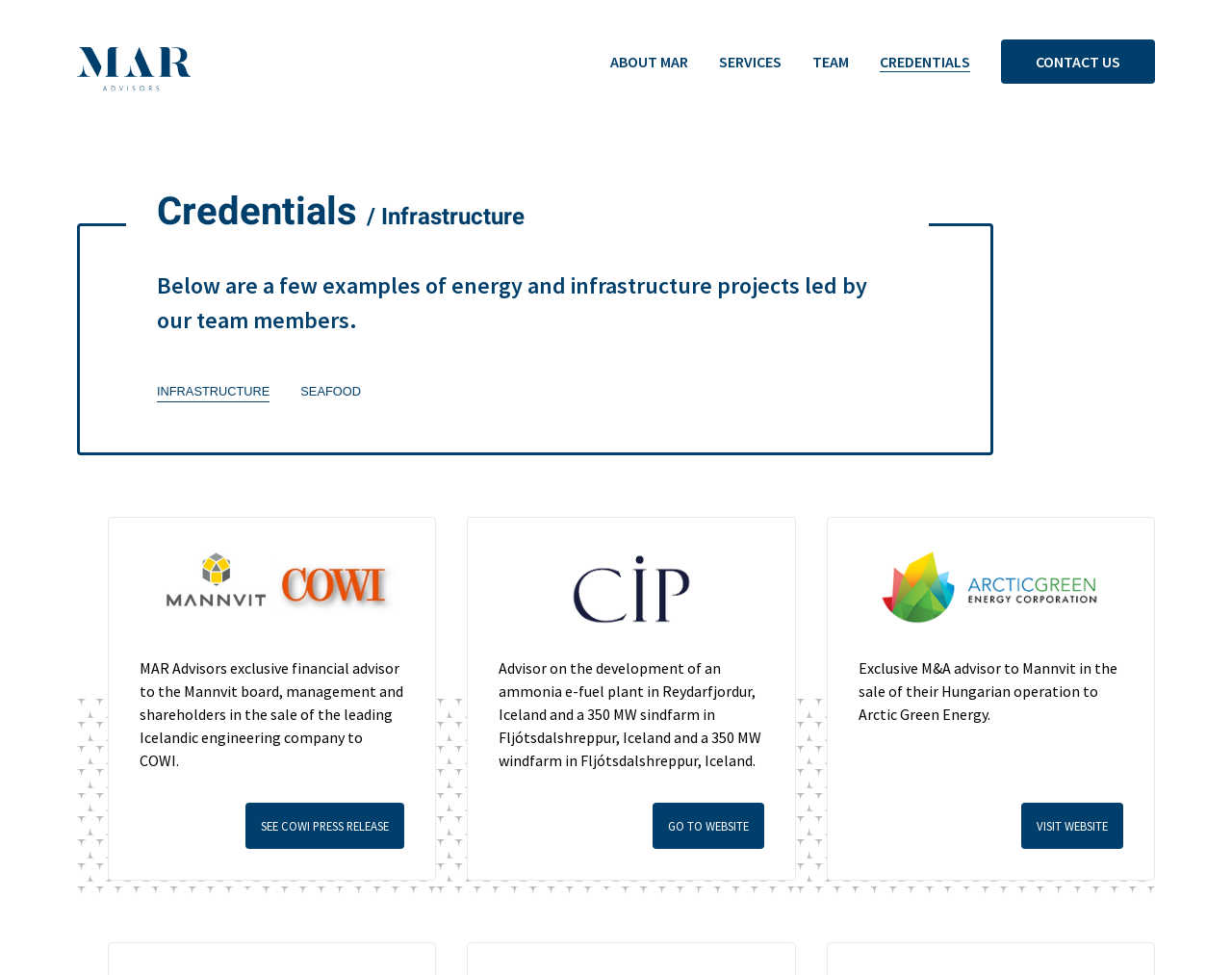Please look at the image and answer the question with a detailed explanation: What is the topic of the project described in the second paragraph?

I found a paragraph with the text 'Advisor on the development of an ammonia e-fuel plant in Reydarfjordur, Iceland and a 350 MW sindfarm in Fljótsdalshreppur, Iceland and a 350 MW windfarm in Fljótsdalshreppur, Iceland.' which suggests that the topic of the project is an ammonia e-fuel plant.